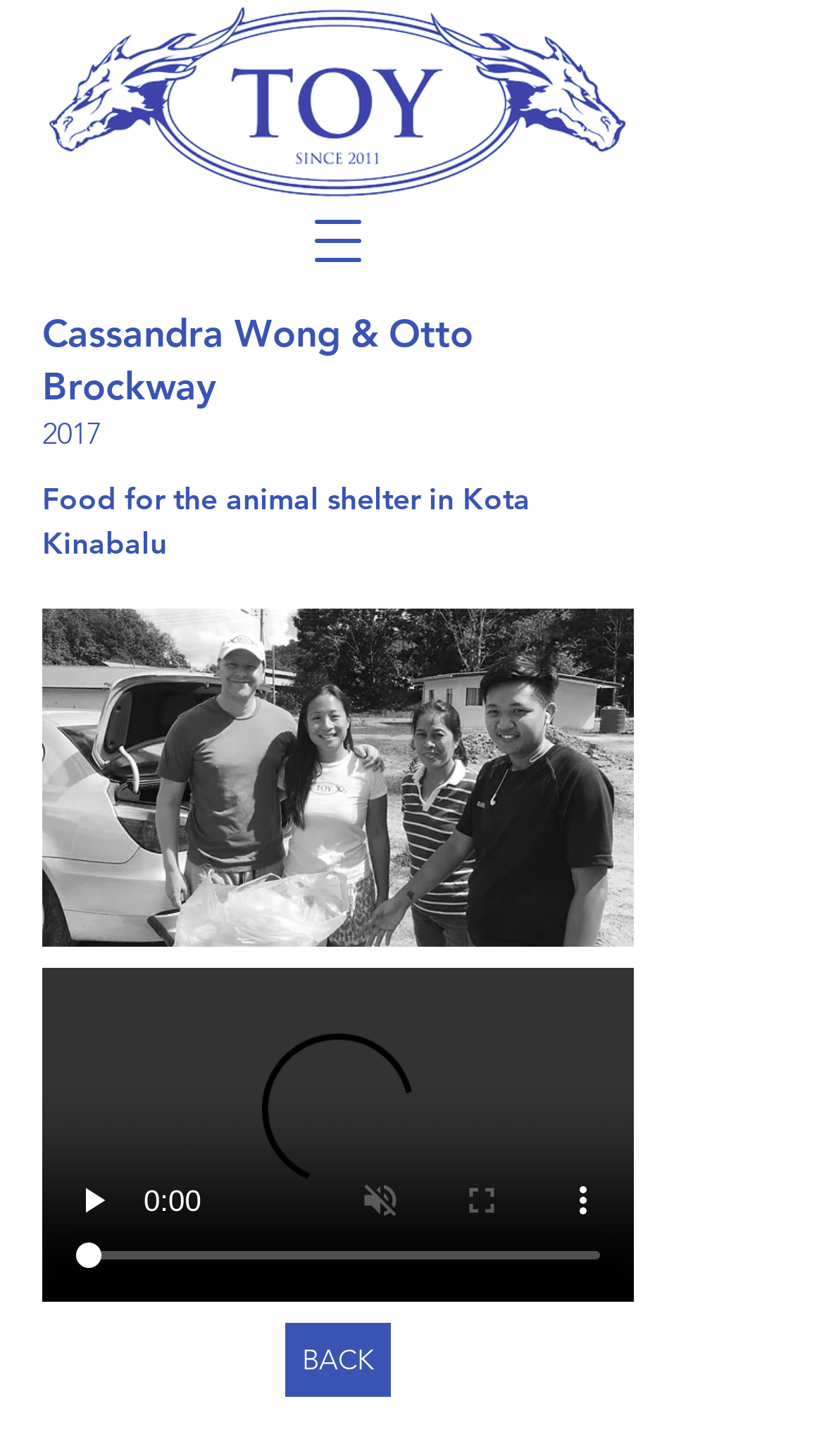What is the location of the animal shelter mentioned on the webpage?
Using the image, provide a detailed and thorough answer to the question.

I found the location of the animal shelter mentioned on the webpage by reading the StaticText element with the text 'Food for the animal shelter in Kota Kinabalu' located at [0.051, 0.329, 0.644, 0.386].